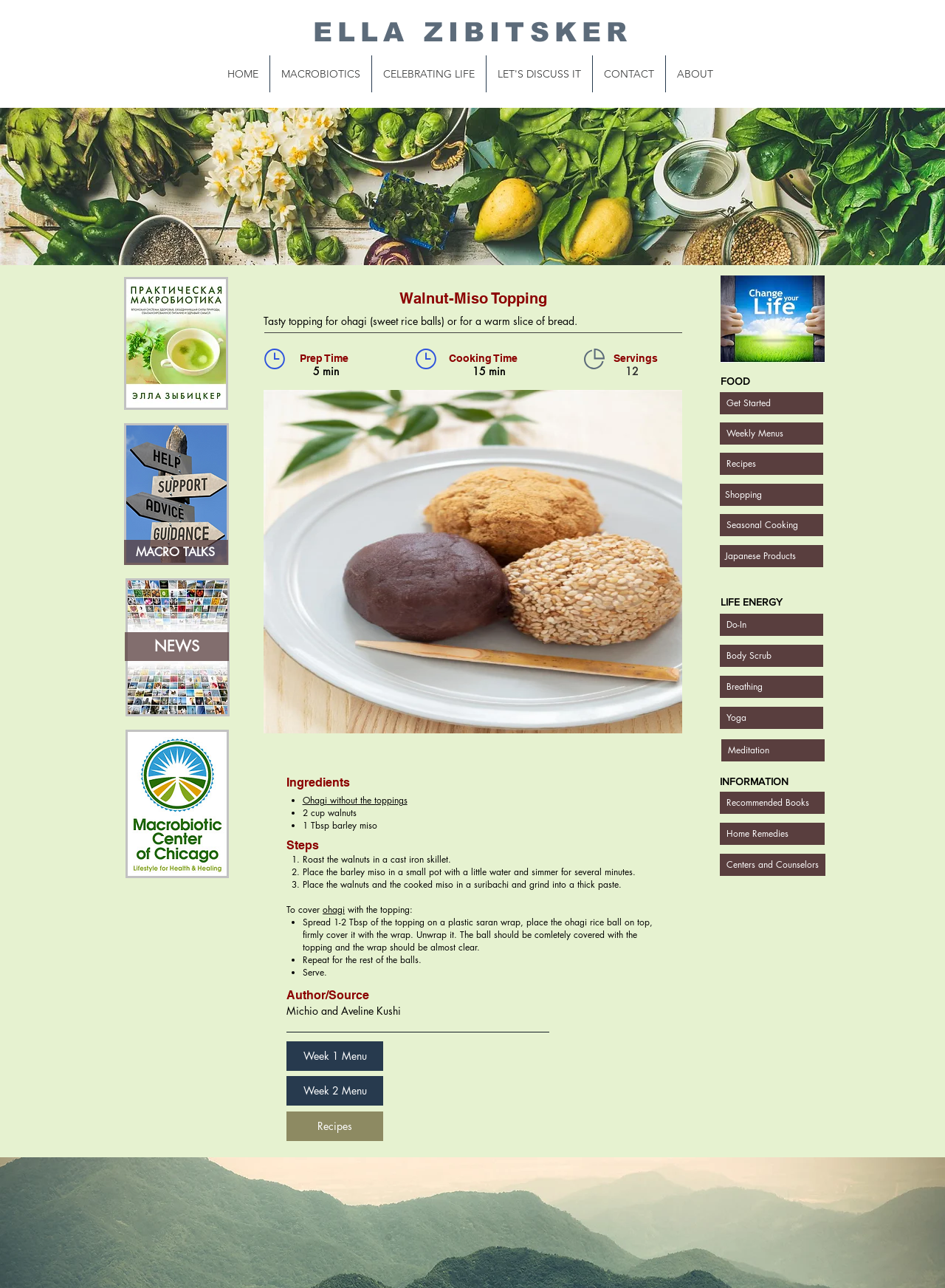Reply to the question with a single word or phrase:
What is the purpose of the suribachi in the recipe?

to grind into a thick paste